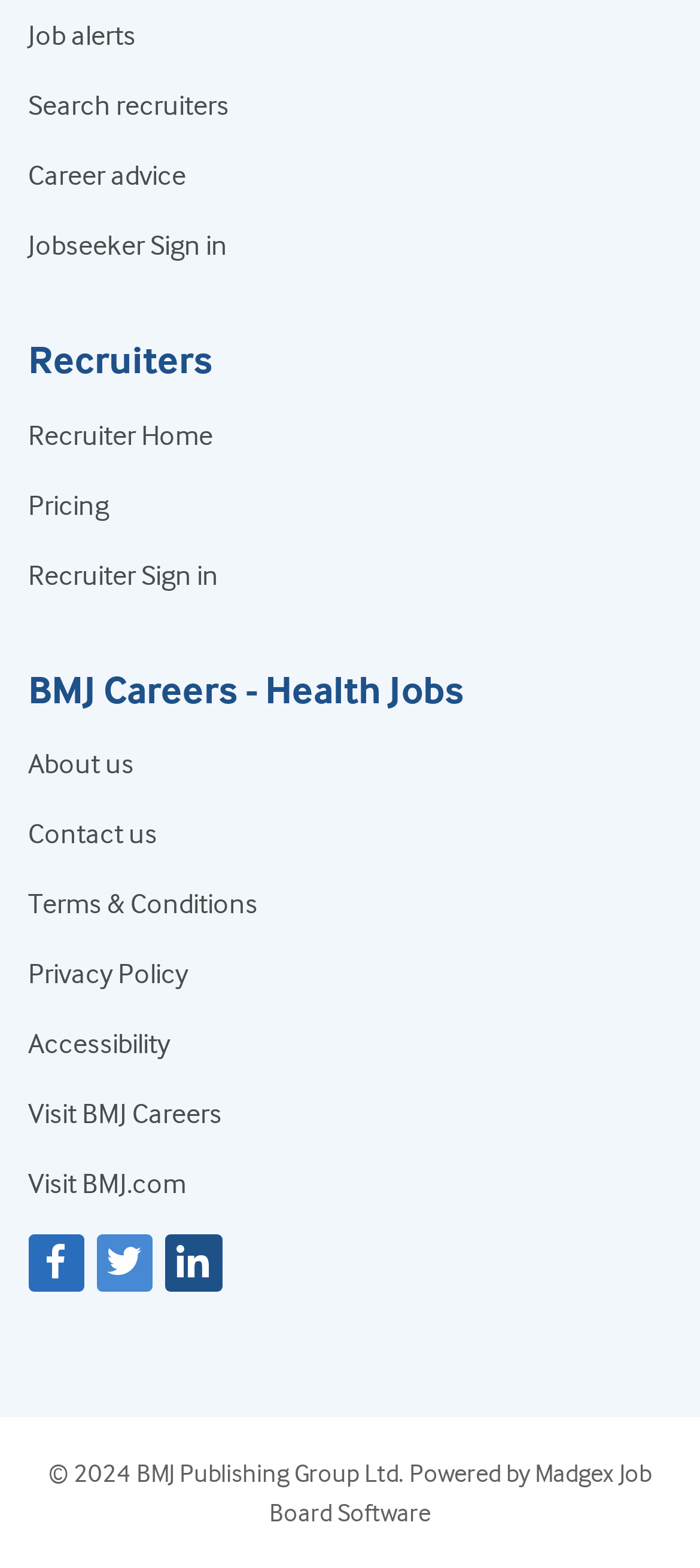What type of jobs are available on this website?
Based on the image, answer the question with as much detail as possible.

The heading 'BMJ Careers - Health Jobs' suggests that the website is focused on providing job listings and resources related to the health industry, implying that the type of jobs available on this website are health-related.